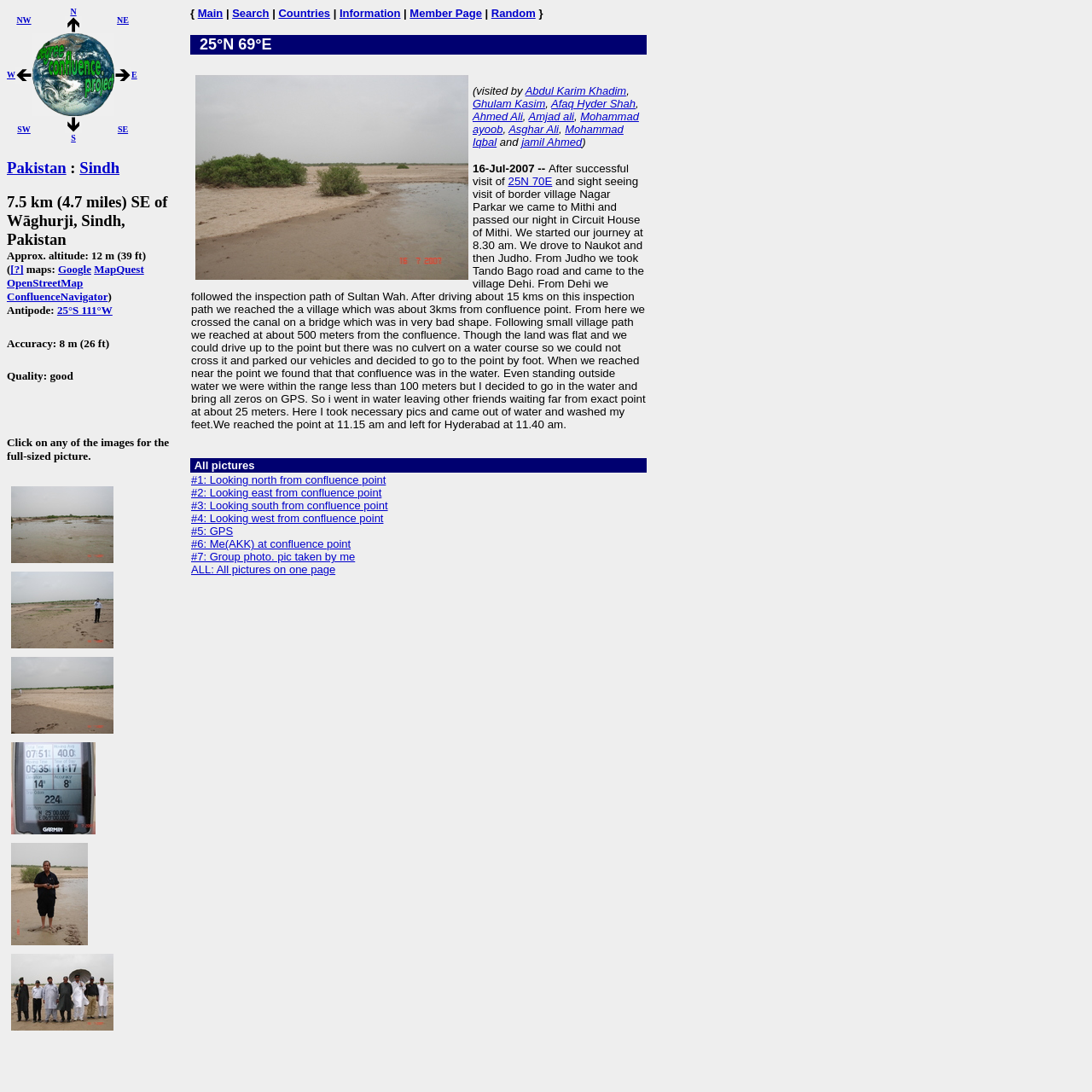What is the quality of the confluence point?
Please answer the question with a single word or phrase, referencing the image.

good